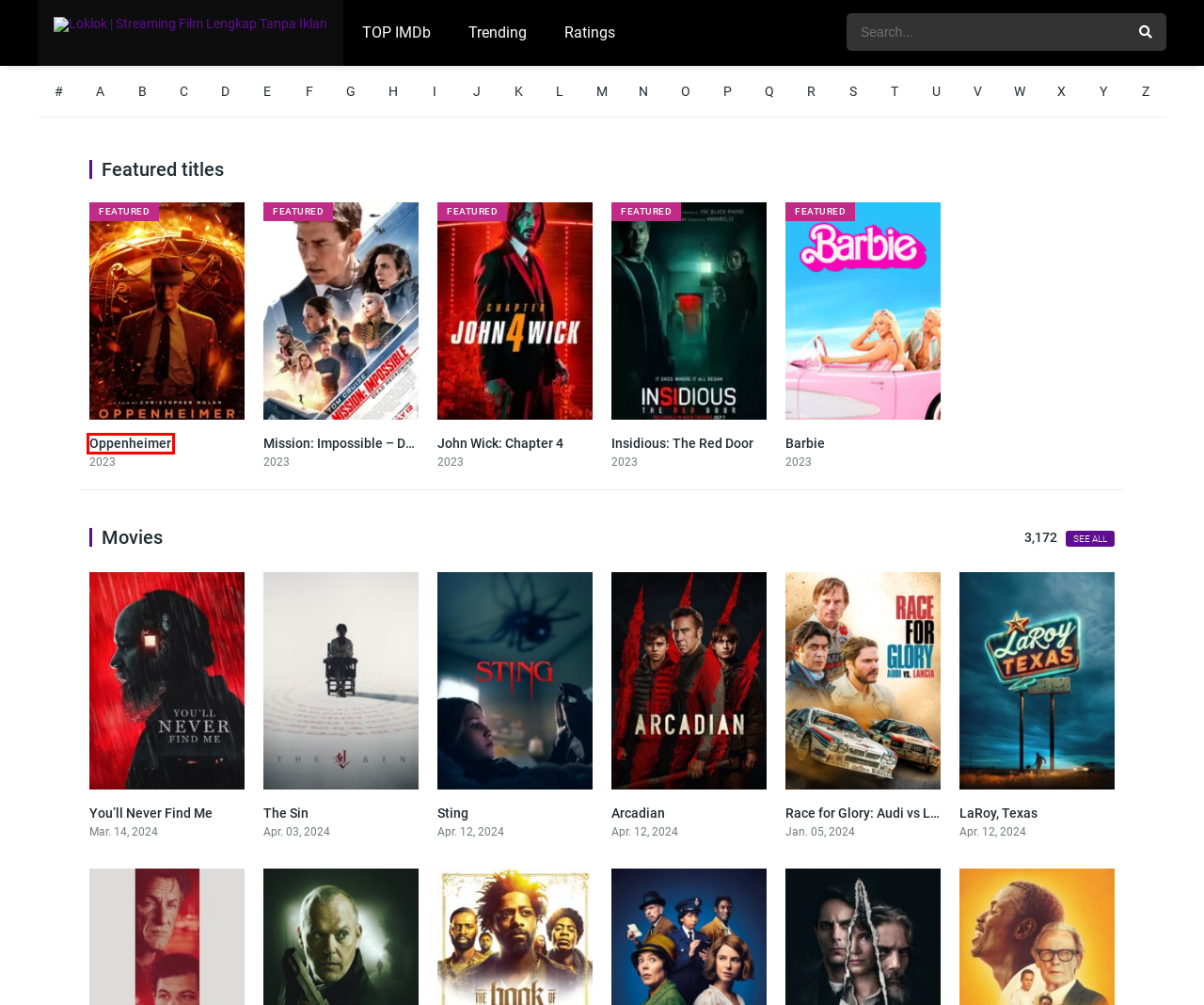Examine the screenshot of a webpage featuring a red bounding box and identify the best matching webpage description for the new page that results from clicking the element within the box. Here are the options:
A. Watch The Sin Streaming Full HD For Free On Loklok
B. Watch Sting Streaming Full HD For Free On Loklok
C. Ratings - Loklok | Streaming Film Lengkap Tanpa Iklan
D. Watch Oppenheimer Streaming Full HD For Free On Loklok
E. Watch Barbie Streaming Full HD For Free On Loklok
F. Watch LaRoy, Texas Streaming Full HD For Free On Loklok
G. Watch Race for Glory: Audi vs Lancia Streaming Full HD For Free On Loklok
H. Watch Arcadian Streaming Full HD For Free On Loklok

D